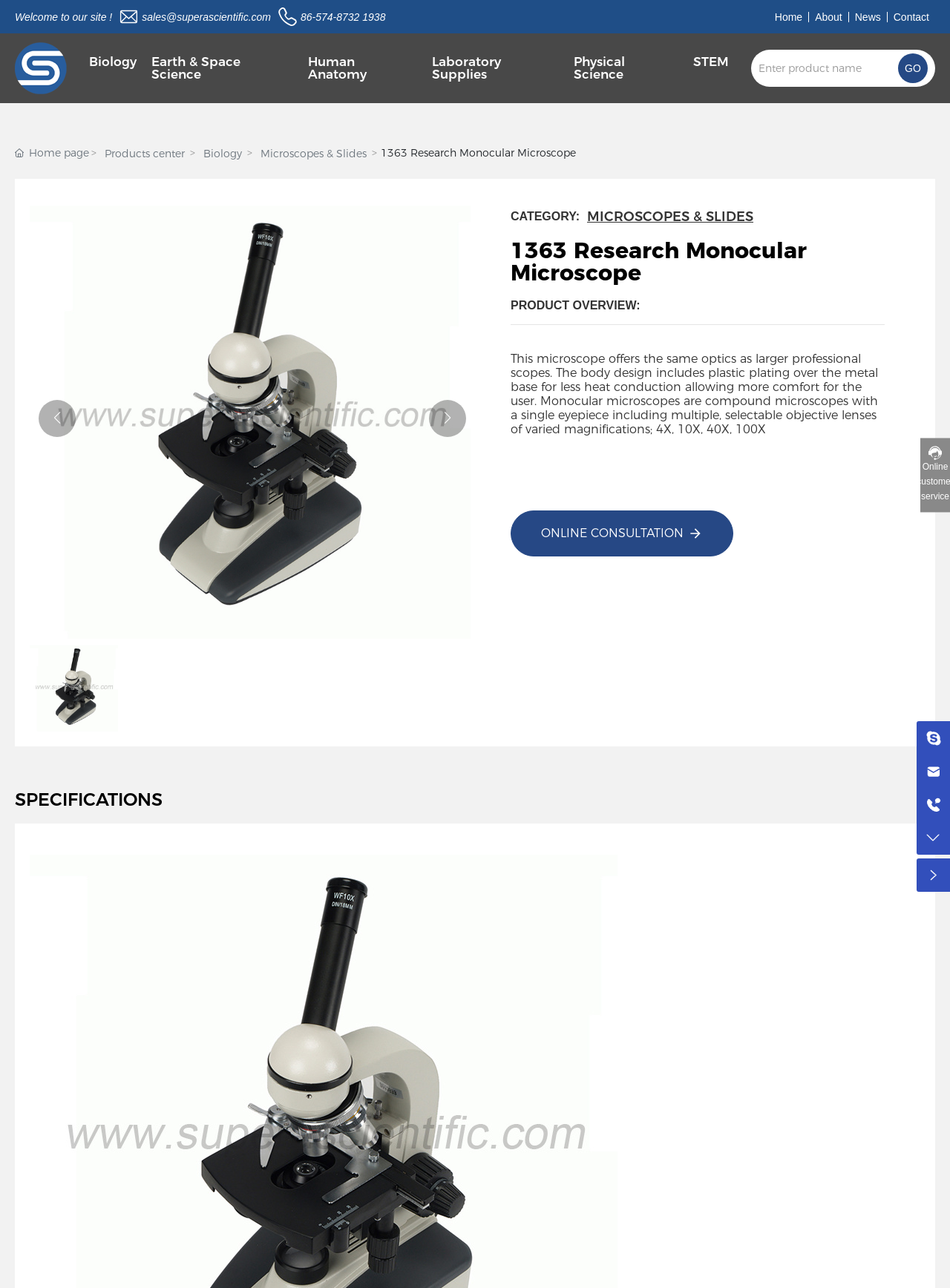Using the description: "News", determine the UI element's bounding box coordinates. Ensure the coordinates are in the format of four float numbers between 0 and 1, i.e., [left, top, right, bottom].

None